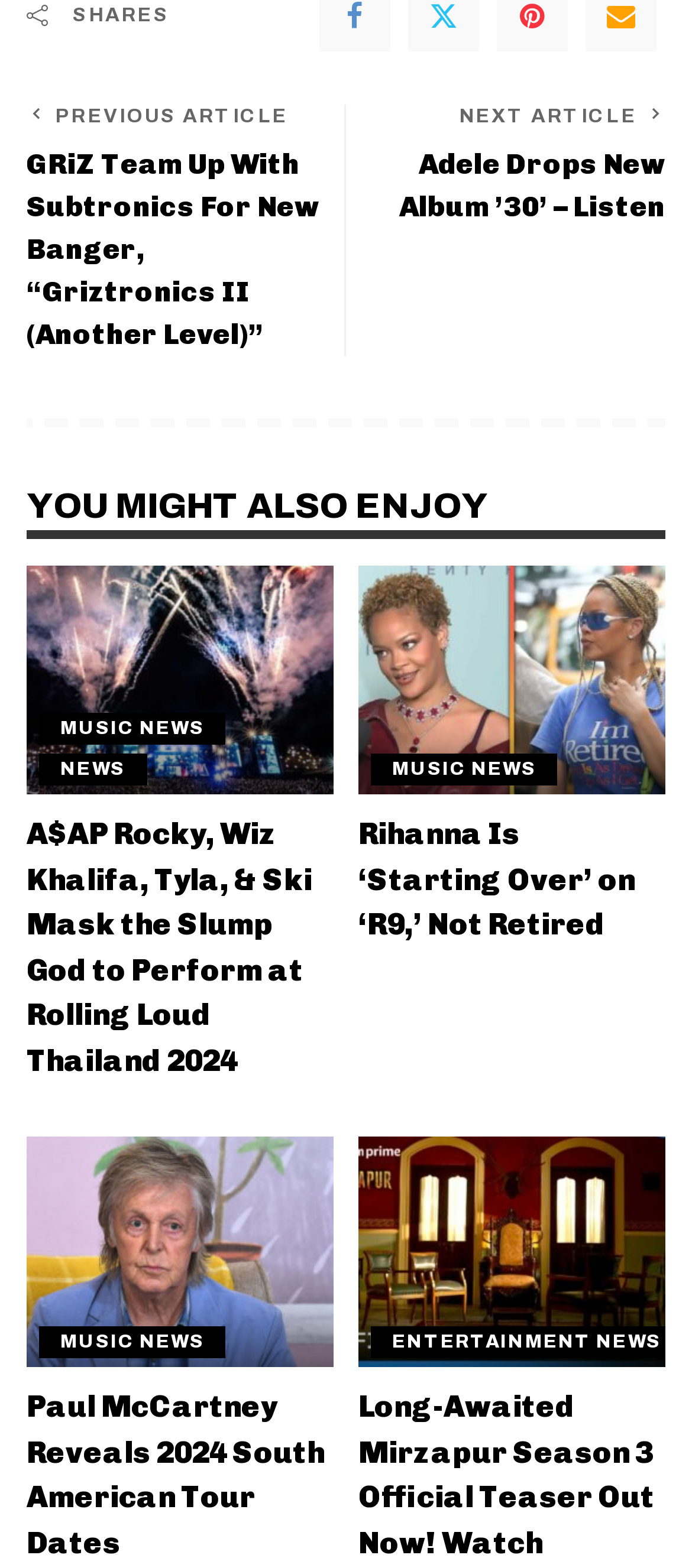Using the webpage screenshot, find the UI element described by Music News. Provide the bounding box coordinates in the format (top-left x, top-left y, bottom-right x, bottom-right y), ensuring all values are floating point numbers between 0 and 1.

[0.056, 0.846, 0.326, 0.866]